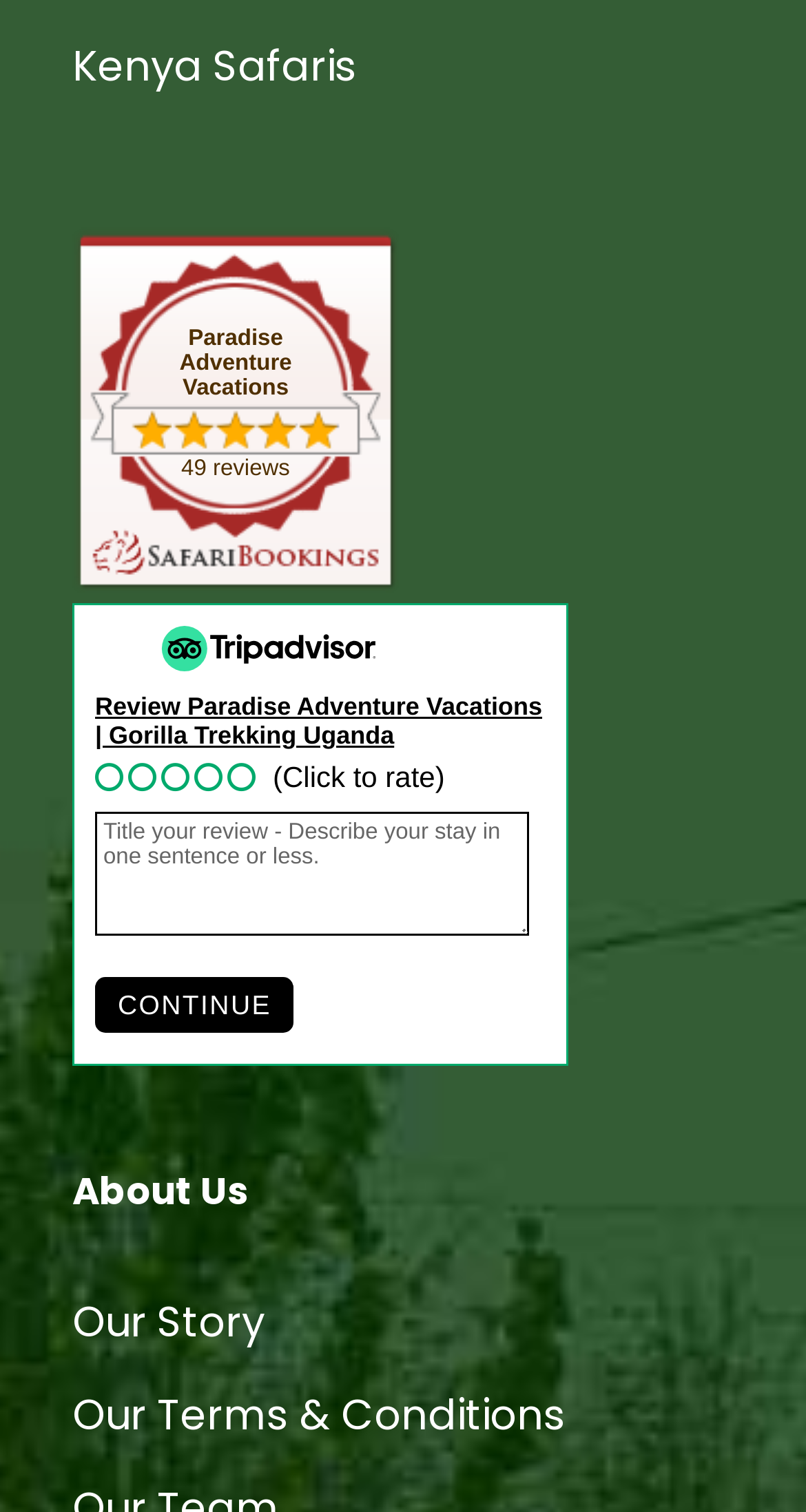Use a single word or phrase to answer the following:
What is the button below the review textbox for?

To continue